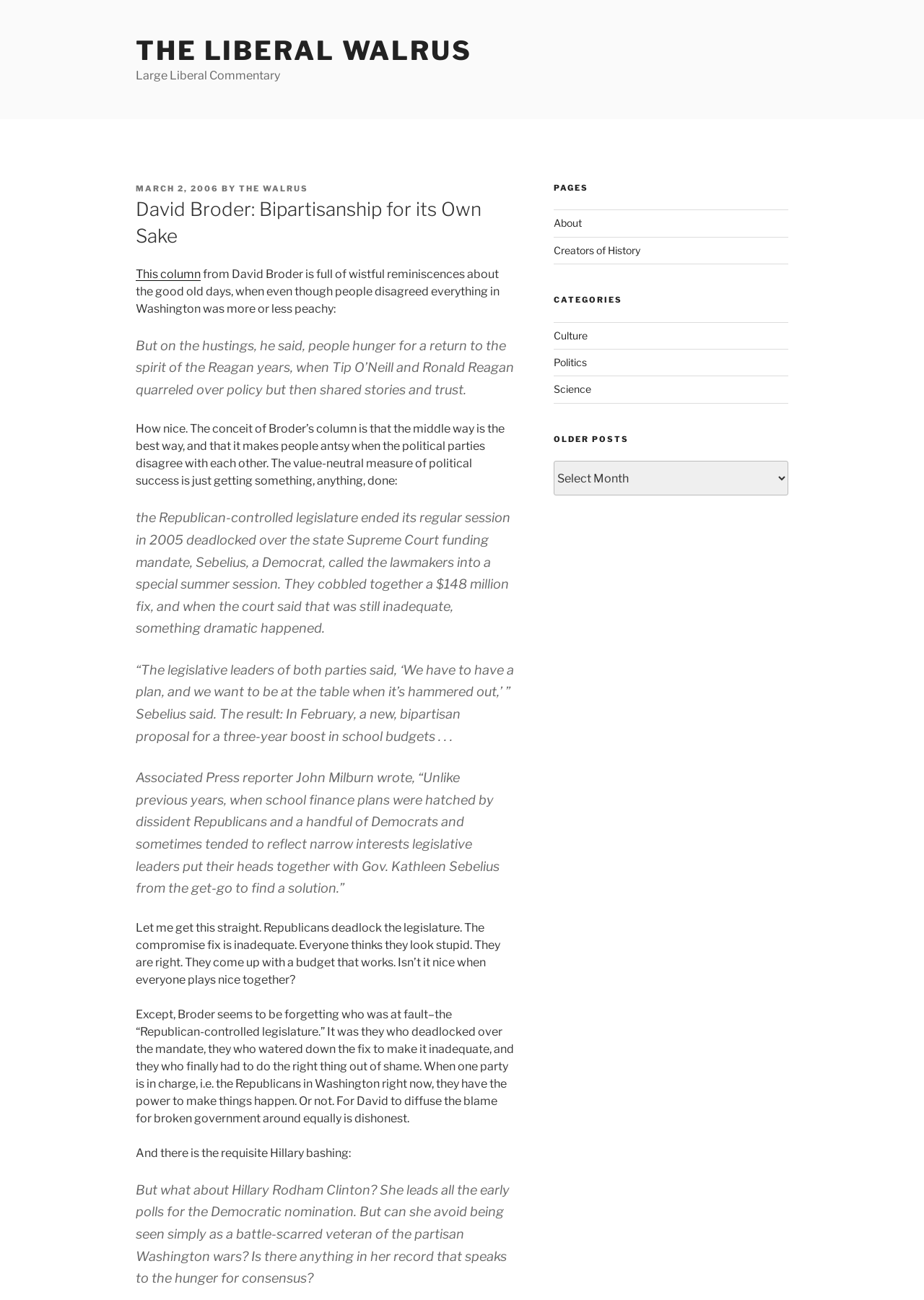Please provide a comprehensive answer to the question below using the information from the image: What is the category of the post?

The category of the post is Politics, which is mentioned in the navigation menu under 'CATEGORIES' and also indicated by the link 'Politics' in the sidebar.